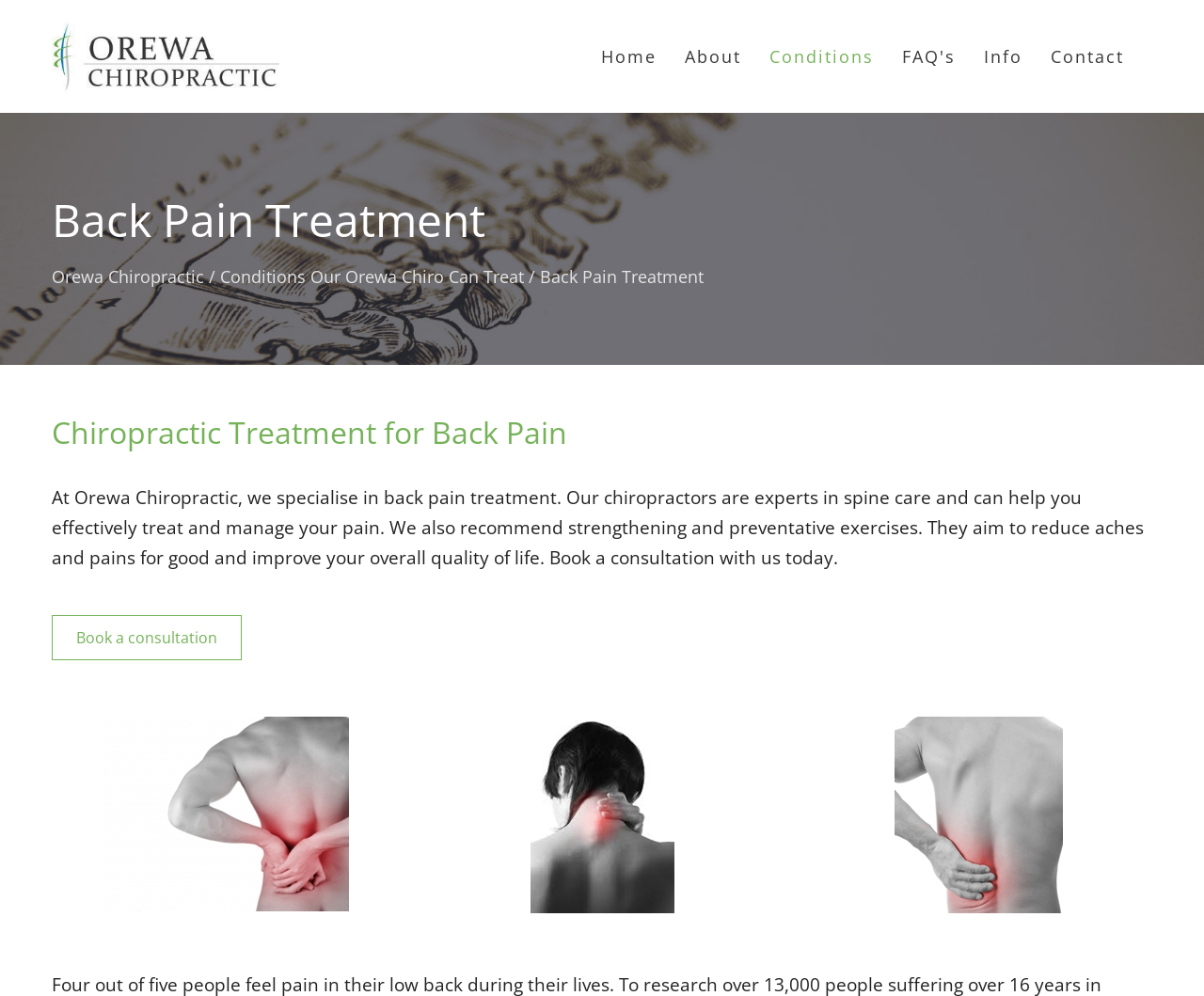Utilize the details in the image to give a detailed response to the question: How many images are related to back pain treatment?

There are three images on the webpage that are related to back pain treatment, depicting people grasping their upper and lower spine, seeking back pain treatment.